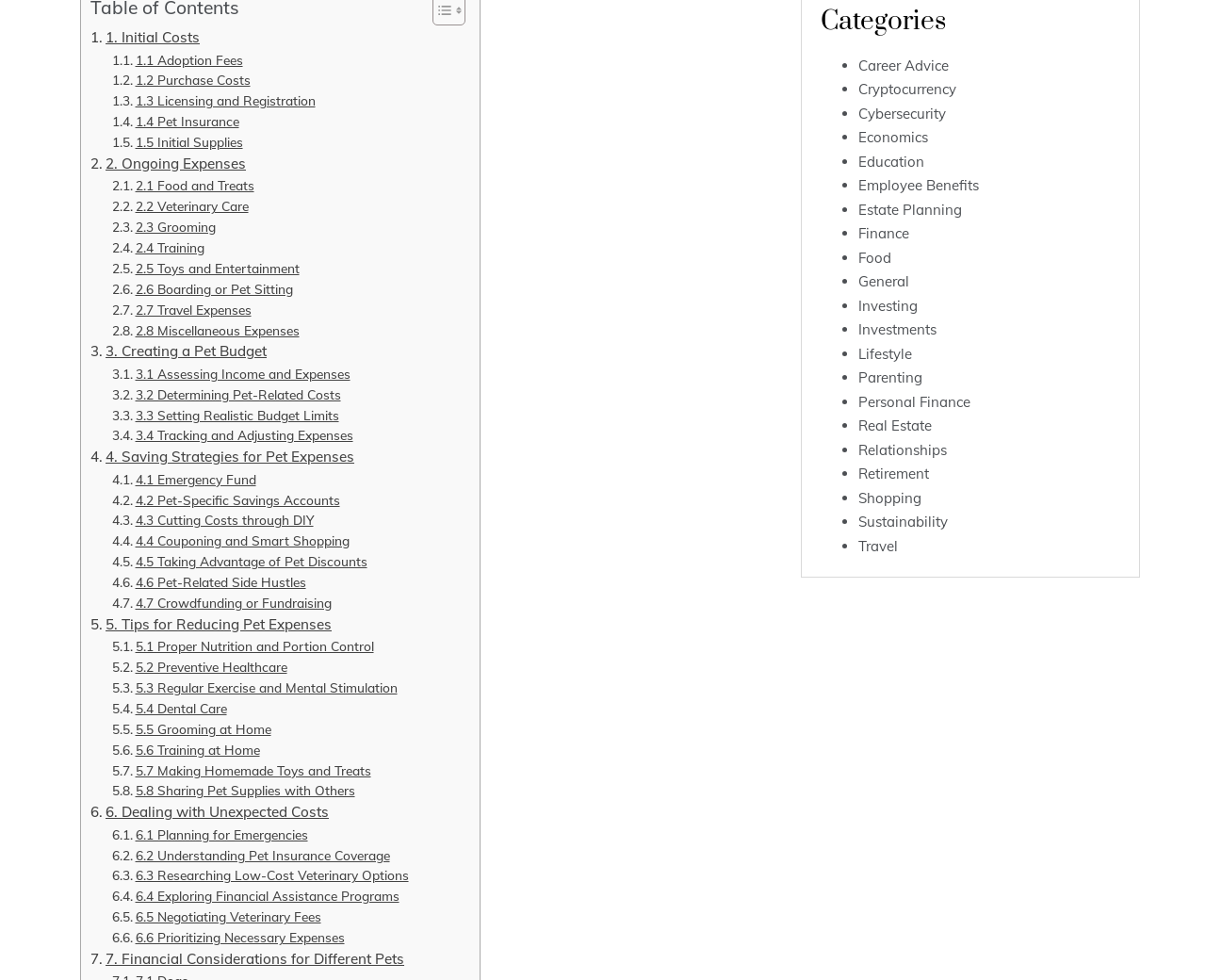Please respond in a single word or phrase: 
What is the first category of pet expenses mentioned?

Initial Costs